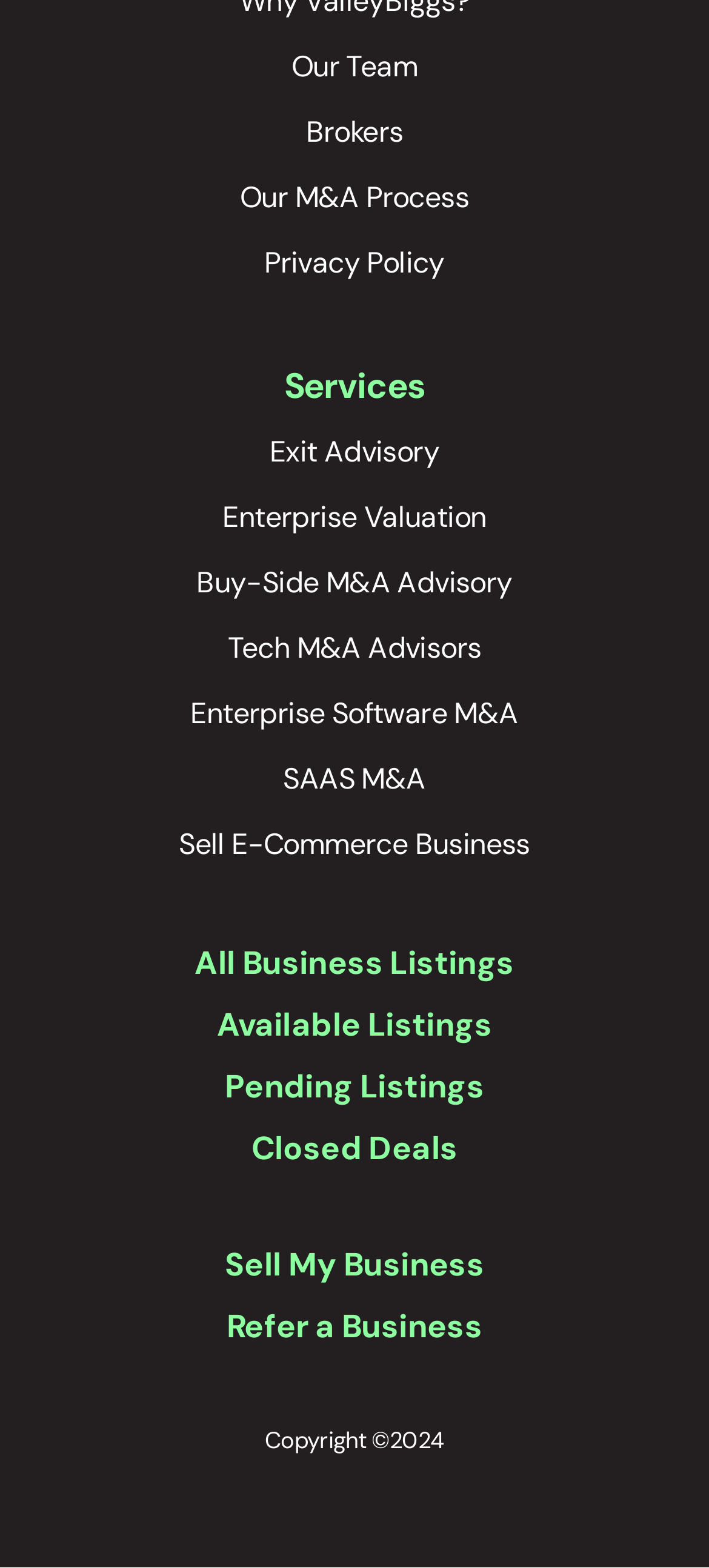Ascertain the bounding box coordinates for the UI element detailed here: "Pending Listings". The coordinates should be provided as [left, top, right, bottom] with each value being a float between 0 and 1.

[0.317, 0.681, 0.683, 0.706]